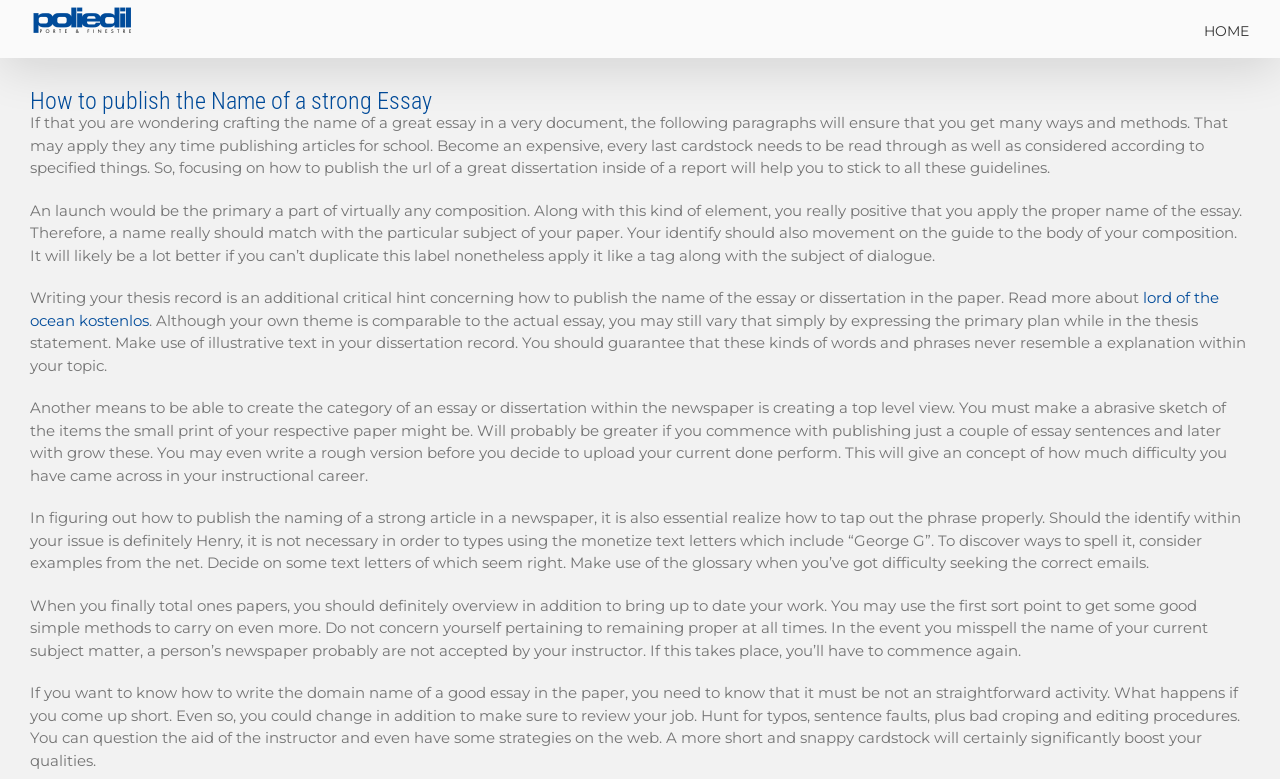Give a one-word or short phrase answer to this question: 
What should you do after finishing your paper?

Review and update